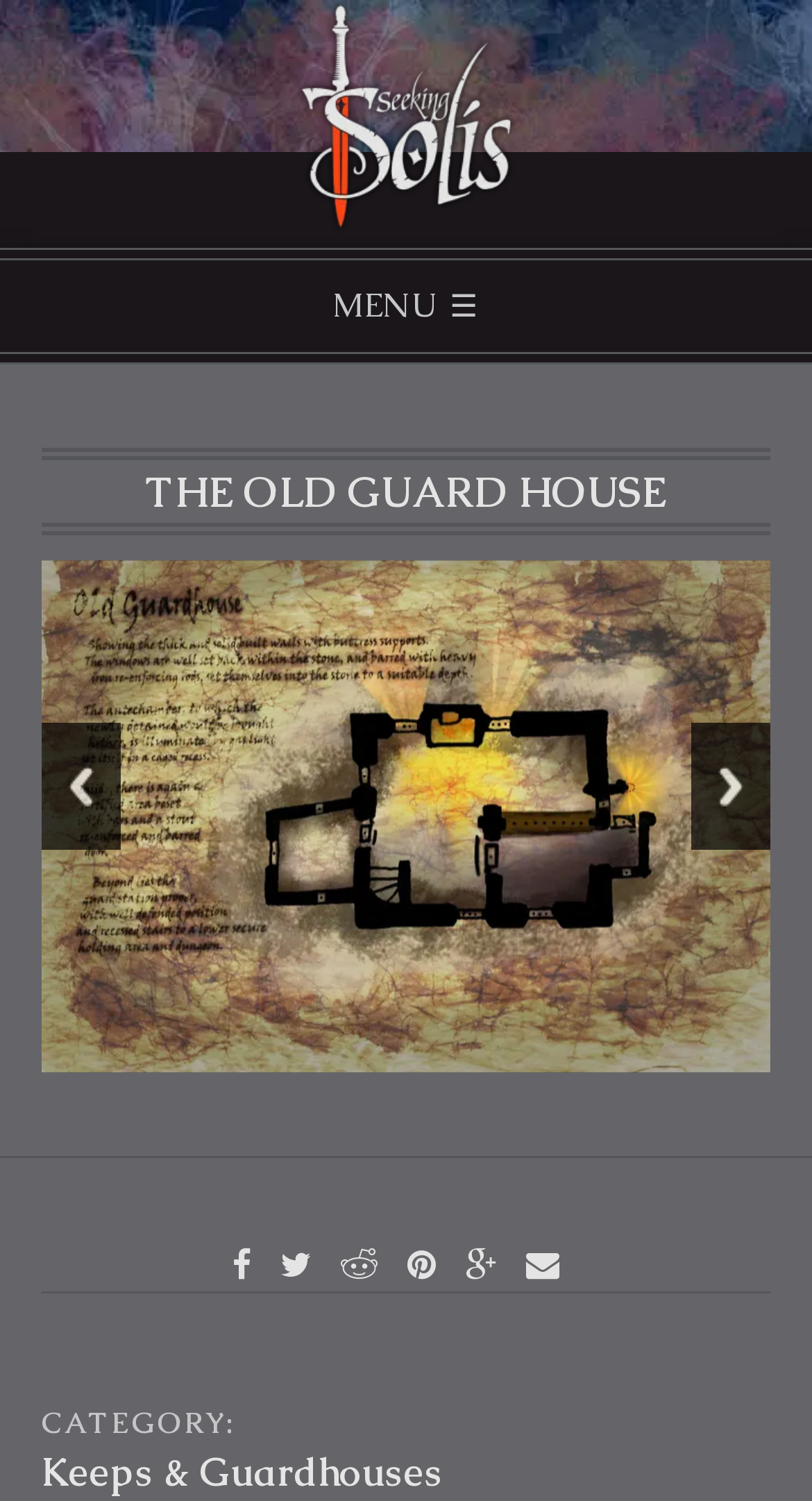Locate the bounding box coordinates of the element that should be clicked to execute the following instruction: "Go to the Old Guard House".

[0.051, 0.298, 0.949, 0.356]